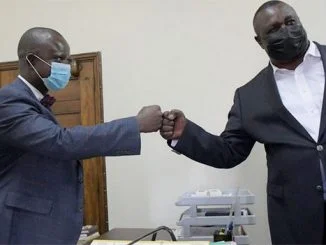What type of setting is depicted in the image?
Please provide a full and detailed response to the question.

The presence of a wooden backdrop and a desk equipped with office supplies suggests a formal environment, likely a business or political meeting setting.